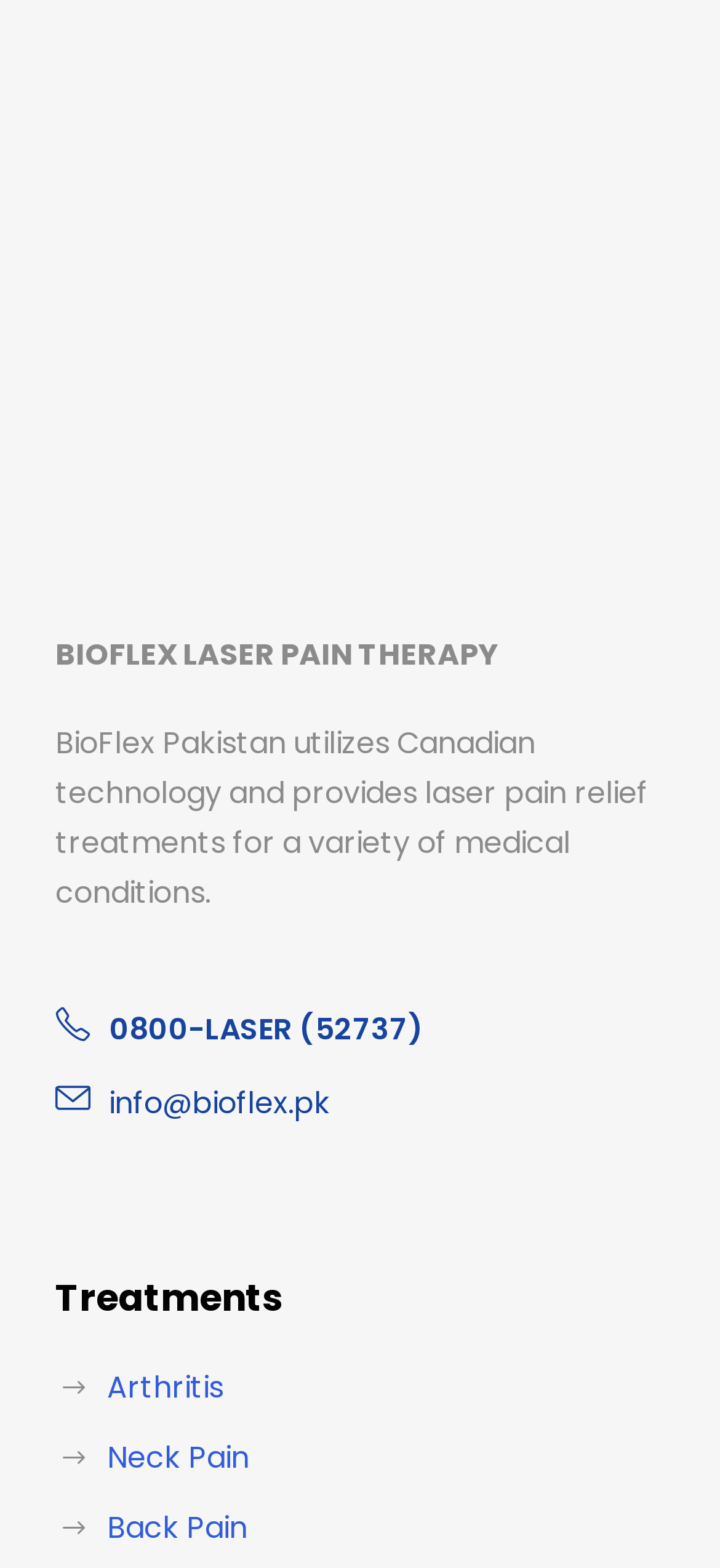Please provide the bounding box coordinate of the region that matches the element description: Arthritis. Coordinates should be in the format (top-left x, top-left y, bottom-right x, bottom-right y) and all values should be between 0 and 1.

[0.149, 0.119, 0.288, 0.139]